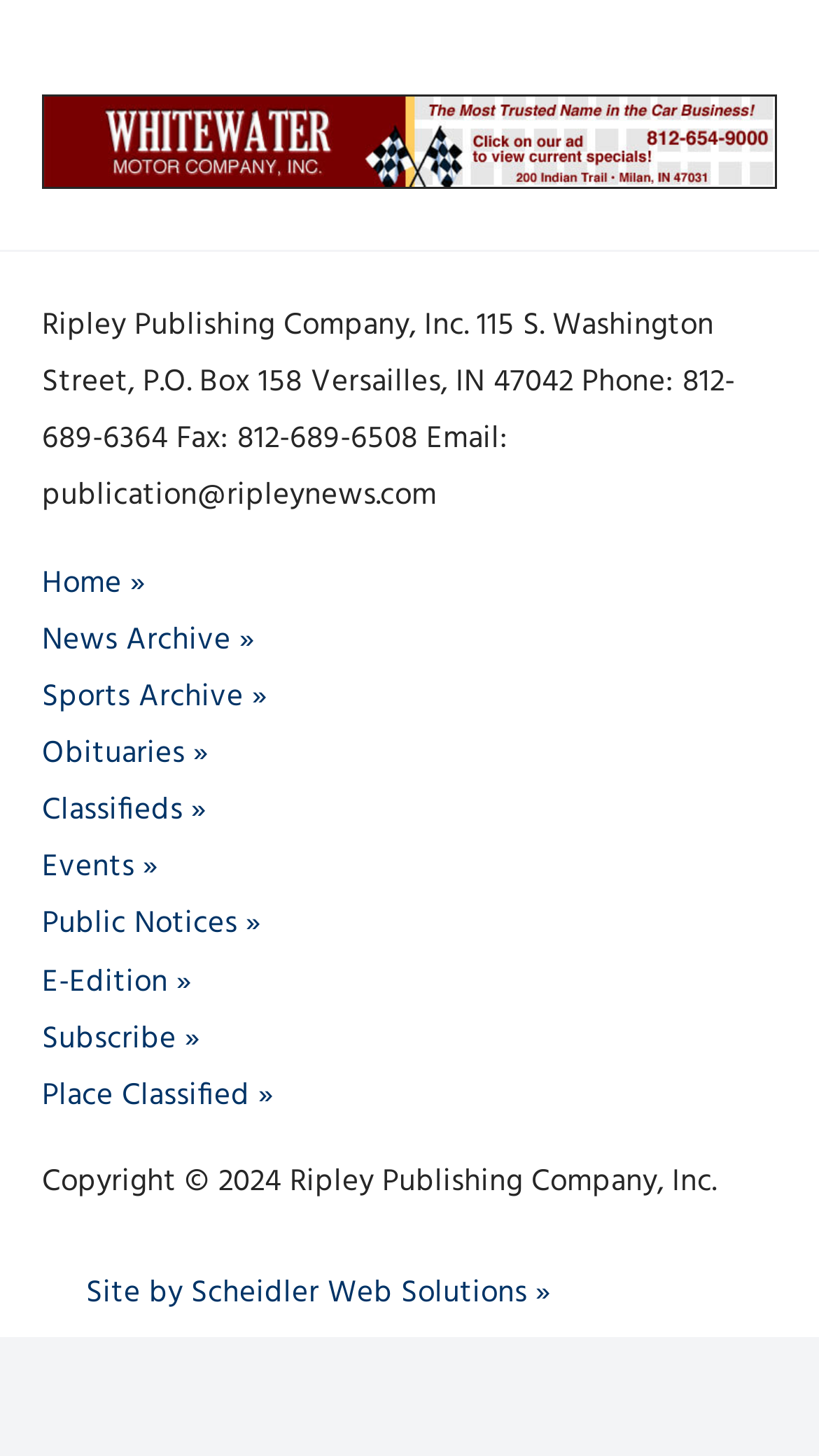Provide the bounding box coordinates of the section that needs to be clicked to accomplish the following instruction: "Check Obituaries."

[0.051, 0.502, 0.254, 0.535]